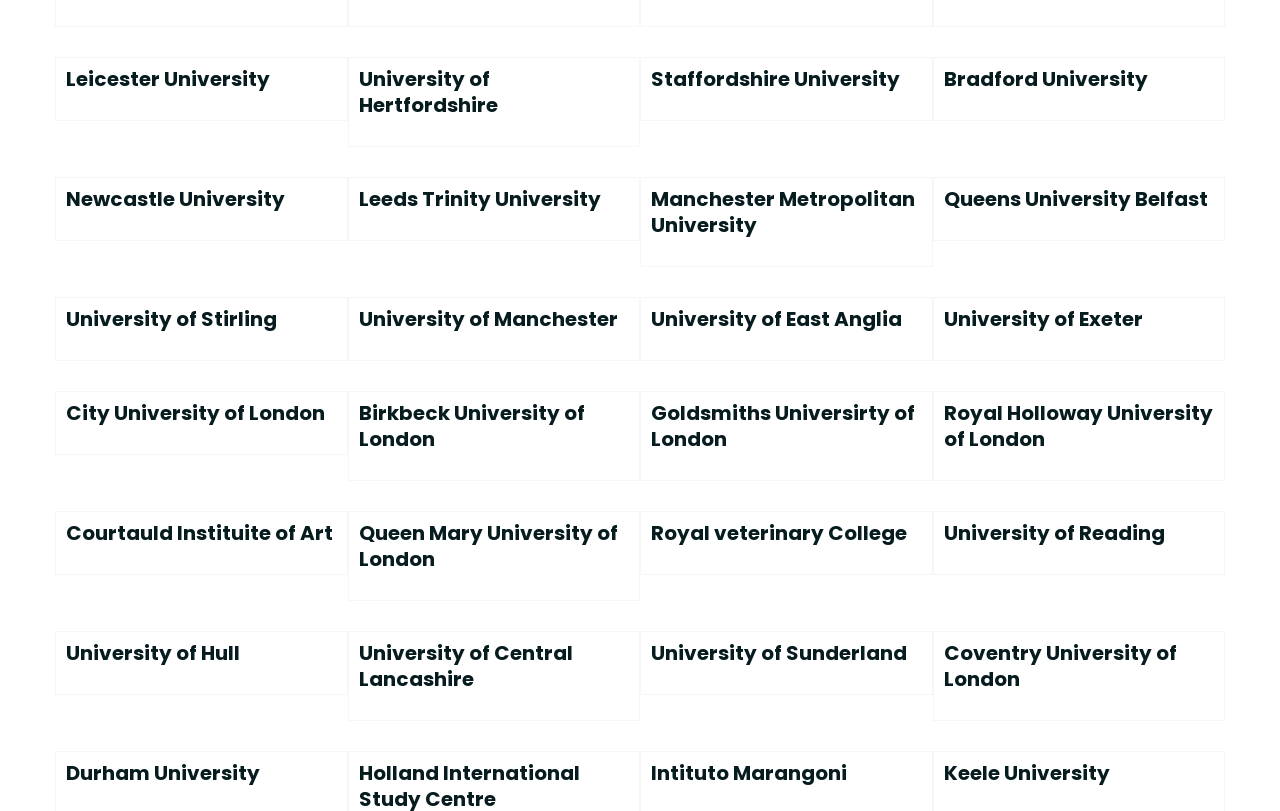Determine the bounding box coordinates for the element that should be clicked to follow this instruction: "Learn about Newcastle University". The coordinates should be given as four float numbers between 0 and 1, in the format [left, top, right, bottom].

[0.052, 0.229, 0.263, 0.261]